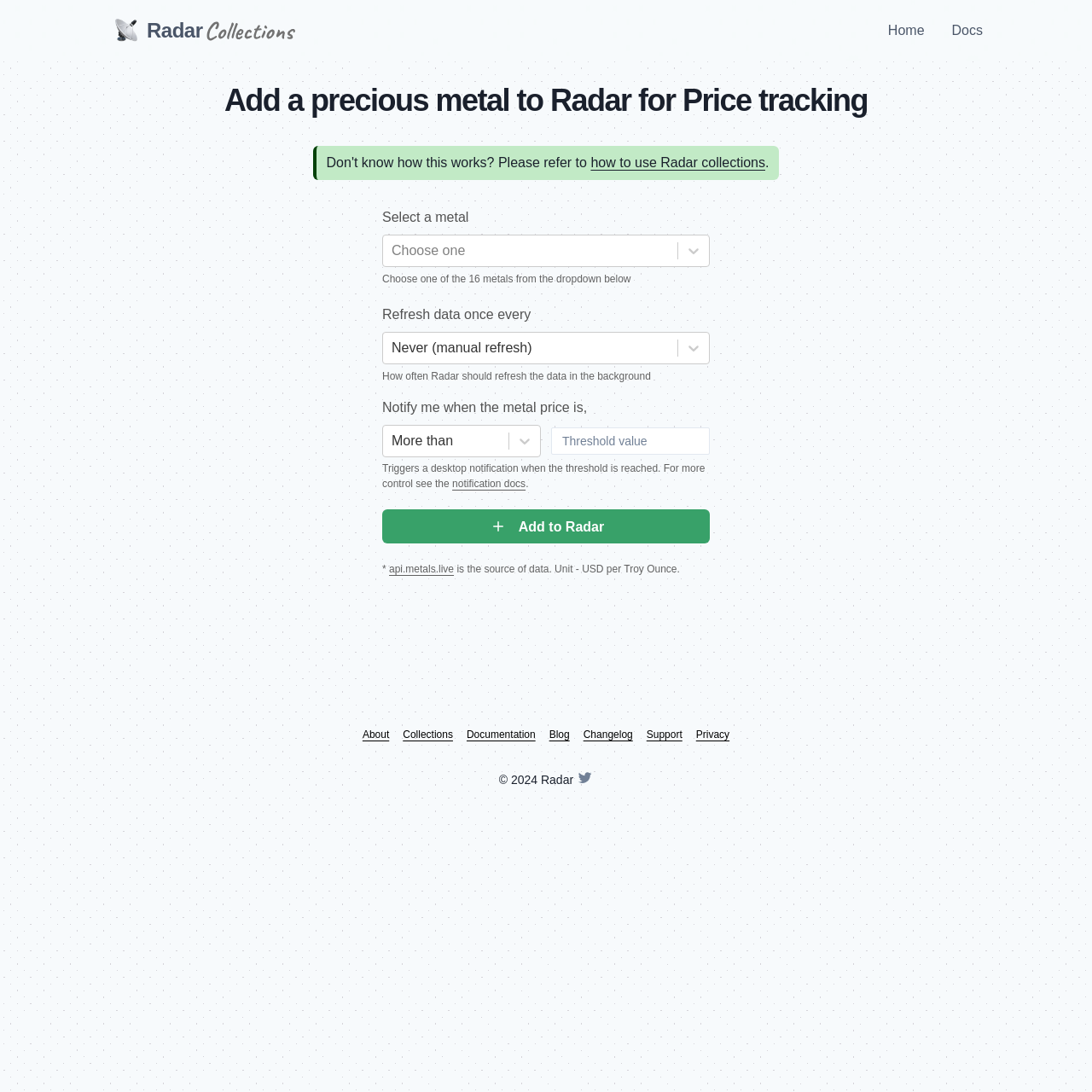How many metals can be tracked?
Using the information from the image, give a concise answer in one word or a short phrase.

16